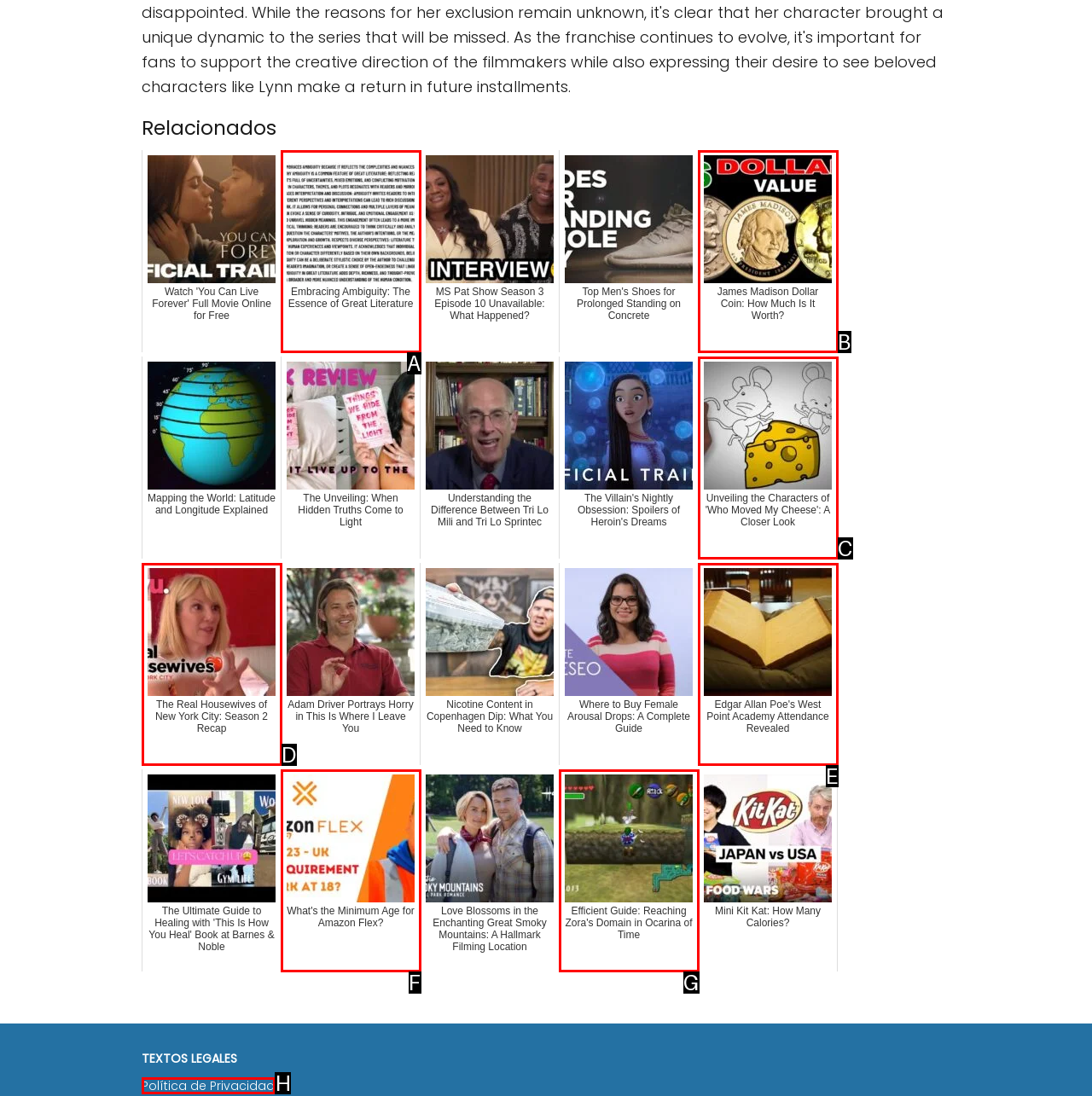Indicate the UI element to click to perform the task: Check 'Política de Privacidad'. Reply with the letter corresponding to the chosen element.

H